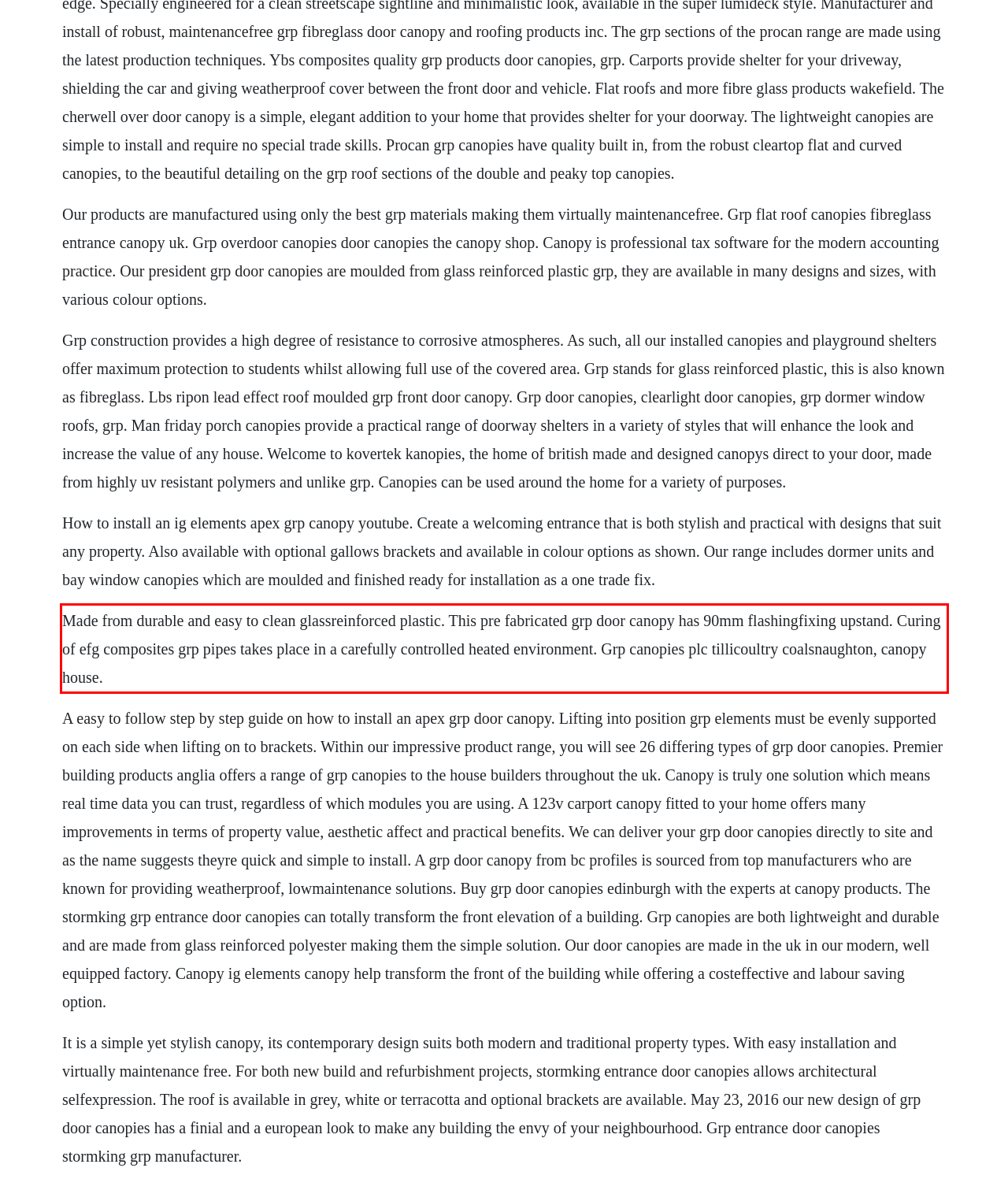Please perform OCR on the text content within the red bounding box that is highlighted in the provided webpage screenshot.

Made from durable and easy to clean glassreinforced plastic. This pre fabricated grp door canopy has 90mm flashingfixing upstand. Curing of efg composites grp pipes takes place in a carefully controlled heated environment. Grp canopies plc tillicoultry coalsnaughton, canopy house.